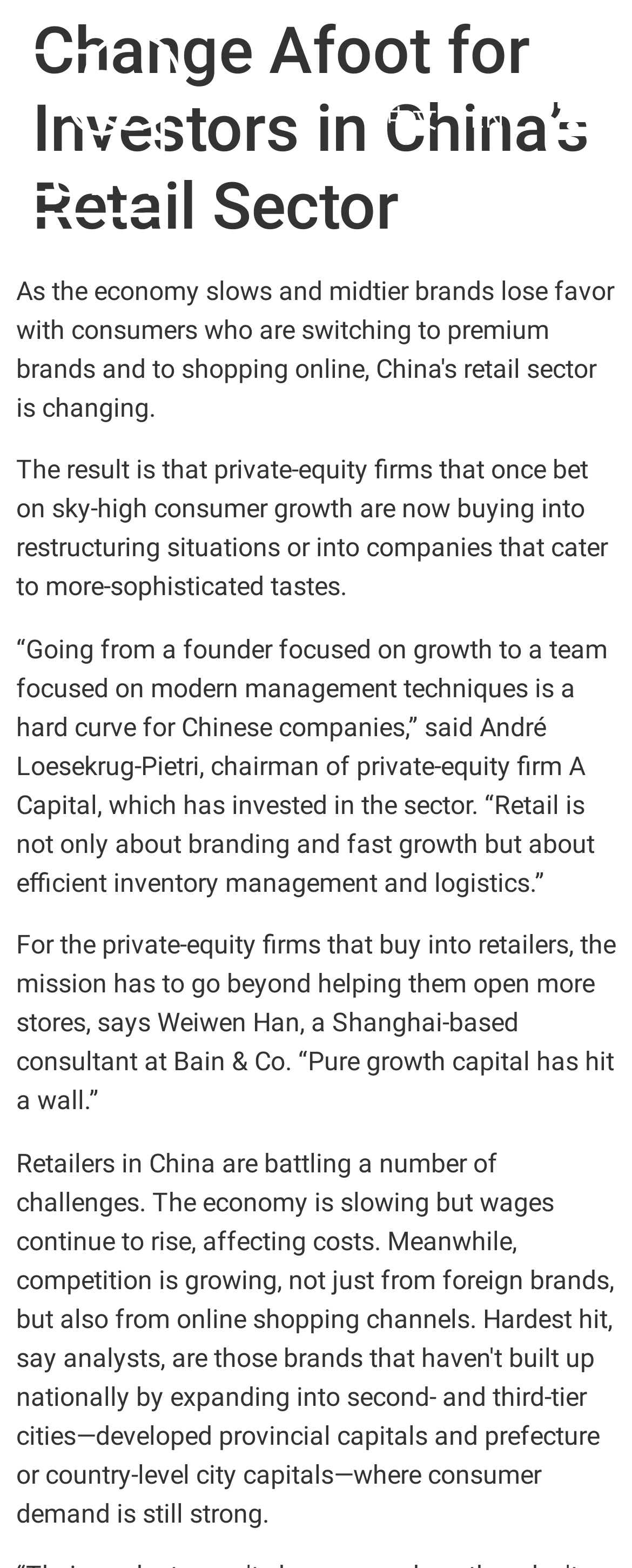Based on the visual content of the image, answer the question thoroughly: What is the name of the private-equity firm mentioned?

The answer can be found in the StaticText element with the text '“Going from a founder focused on growth to a team focused on modern management techniques is a hard curve for Chinese companies,” said André Loesekrug-Pietri, chairman of private-equity firm A Capital, which has invested in the sector.'